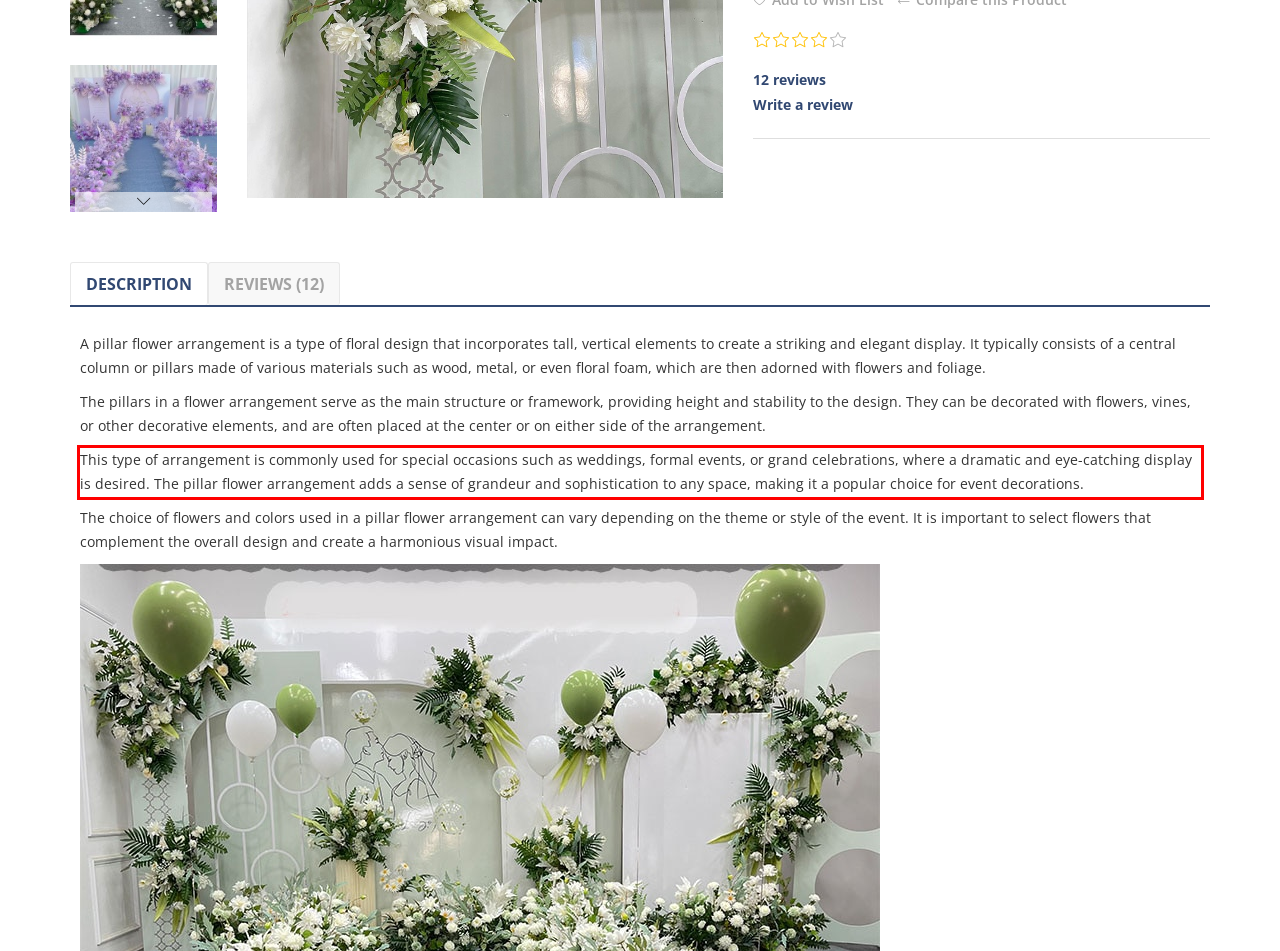Given a webpage screenshot, identify the text inside the red bounding box using OCR and extract it.

This type of arrangement is commonly used for special occasions such as weddings, formal events, or grand celebrations, where a dramatic and eye-catching display is desired. The pillar flower arrangement adds a sense of grandeur and sophistication to any space, making it a popular choice for event decorations.